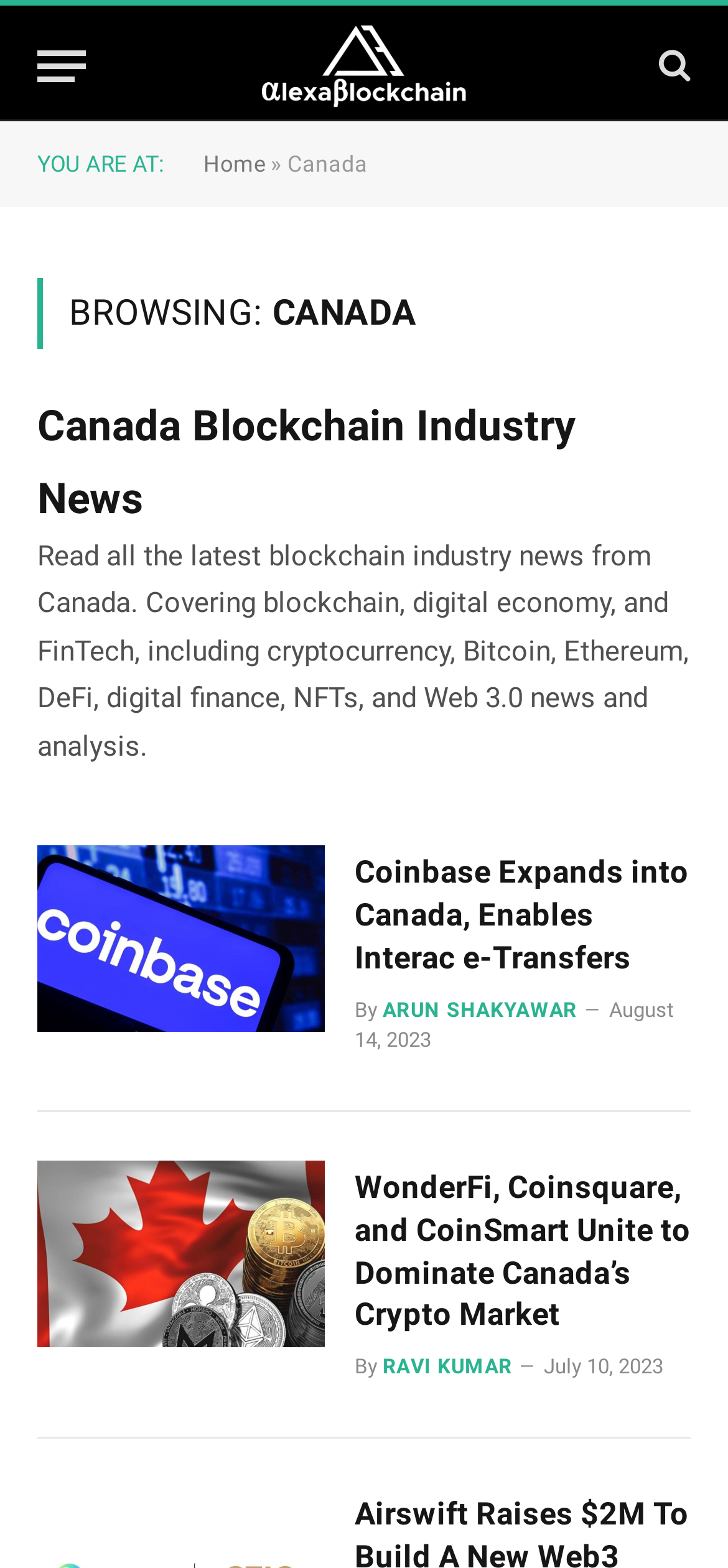What is the topic of the first article?
Refer to the image and give a detailed answer to the question.

By analyzing the first article element, I found a link element with the text 'Coinbase Expands into Canada, Enables Interac e-Transfers', which suggests that the topic of the first article is related to Coinbase expanding into Canada.